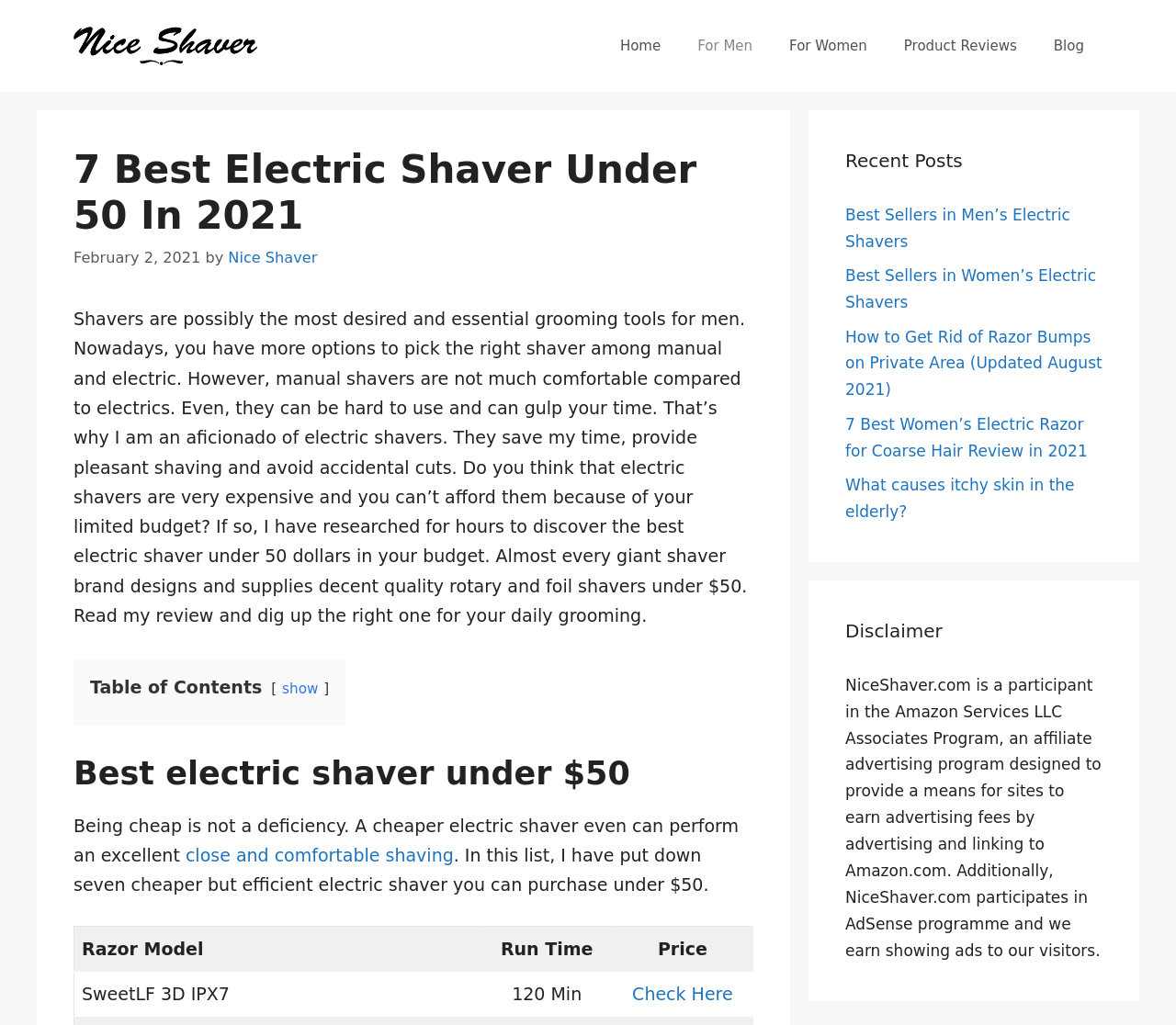Create a detailed description of the webpage's content and layout.

This webpage is a review of the best electric shavers under $50. At the top, there is a link to "Nice Shaver" with an accompanying image. Below this, there is a navigation menu with links to "Home", "For Men", "For Women", "Product Reviews", and "Blog". 

The main content of the page is divided into sections. The first section has a heading "7 Best Electric Shaver Under 50 In 2021" and a subheading "by Nice Shaver" with a date "February 2, 2021". This section introduces the topic of electric shavers and their benefits, and explains that the author has researched to find the best electric shaver under $50.

Below this, there is a table of contents with a link to "show". The next section has a heading "Best electric shaver under $50" and discusses the benefits of affordable electric shavers. This section is followed by a table comparing different electric shaver models, with columns for "Razor Model", "Run Time", and "Price". 

On the right side of the page, there are two complementary sections. The first section has a heading "Recent Posts" and lists several links to other articles, including "Best Sellers in Men’s Electric Shavers", "Best Sellers in Women’s Electric Shavers", and several review articles. The second section has a heading "Disclaimer" and explains the website's affiliation with Amazon and its advertising policies.